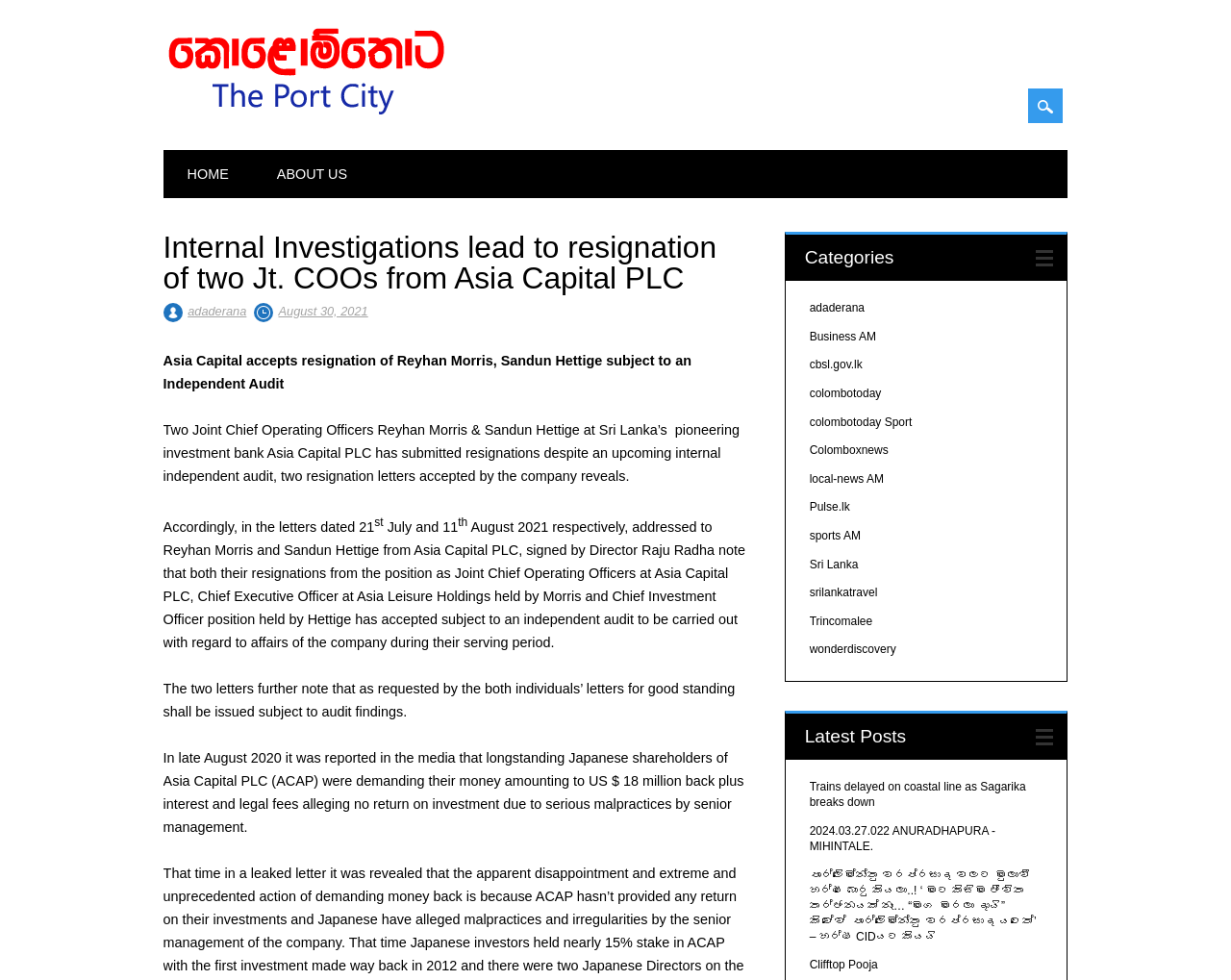Please specify the bounding box coordinates of the area that should be clicked to accomplish the following instruction: "Click adaderana". The coordinates should consist of four float numbers between 0 and 1, i.e., [left, top, right, bottom].

[0.152, 0.31, 0.2, 0.325]